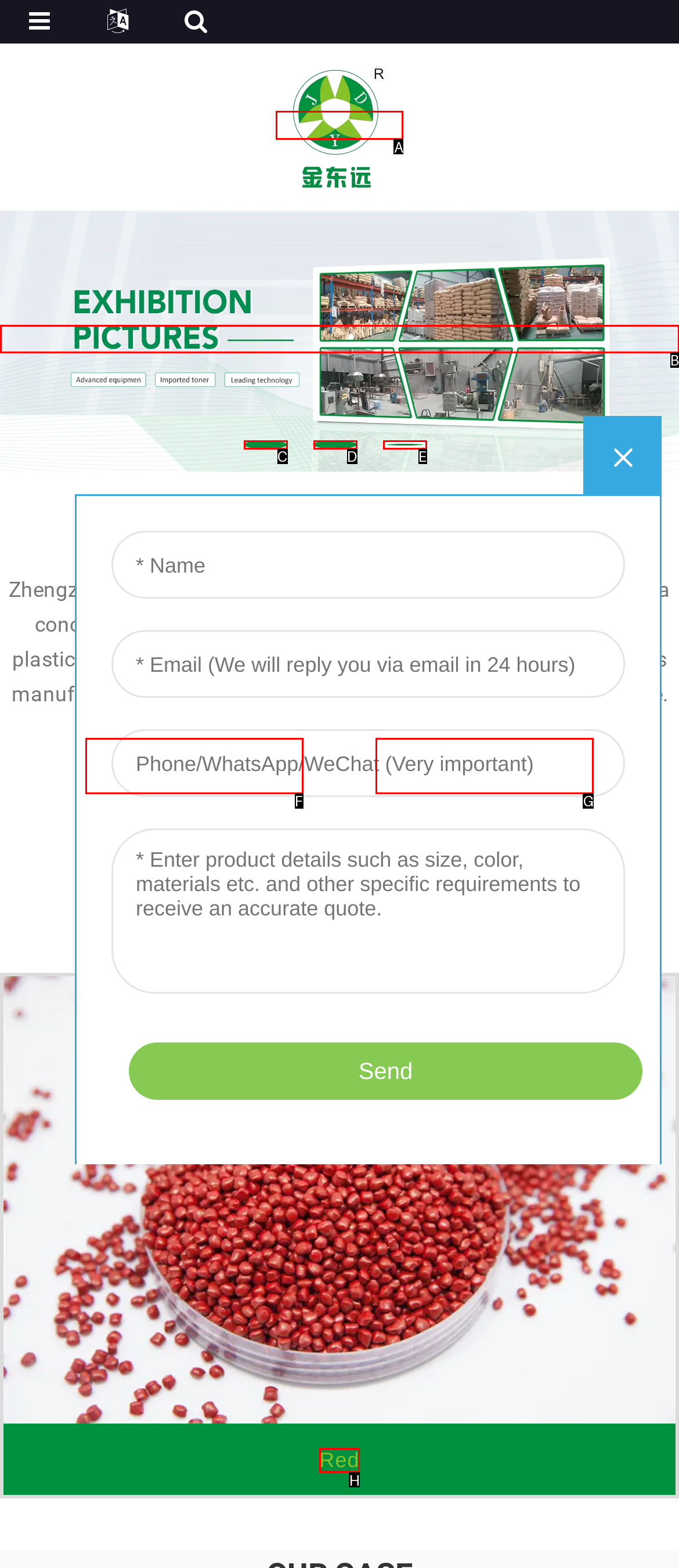Select the letter associated with the UI element you need to click to perform the following action: Click the logo
Reply with the correct letter from the options provided.

A